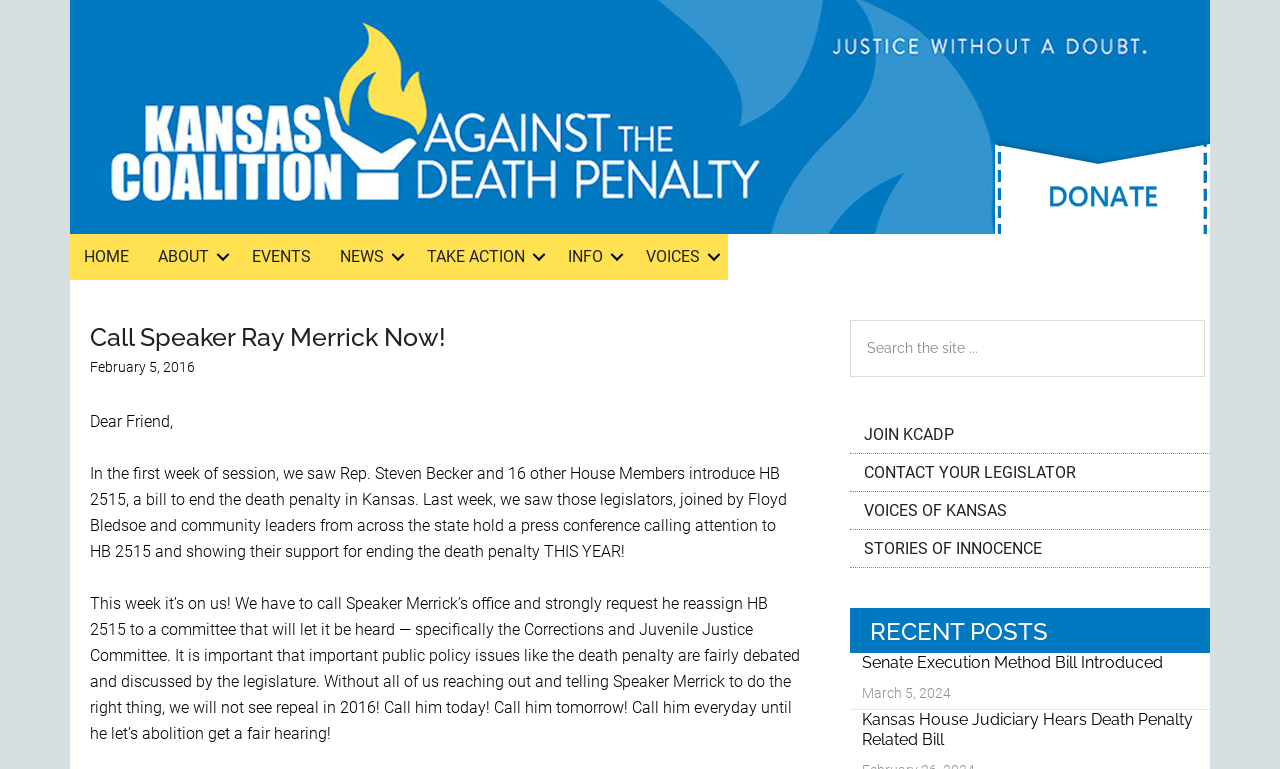Illustrate the webpage thoroughly, mentioning all important details.

This webpage is about calling Speaker Ray Merrick to support the abolition of the death penalty in Kansas. At the top, there are three "Skip to" links, followed by a "Donate" button with an image. Below that, there is a navigation menu with links to "HOME", "ABOUT", "EVENTS", "NEWS", "TAKE ACTION", "INFO", and "VOICES".

The main content area has a heading that matches the meta description, "Call Speaker Ray Merrick Now!". Below that, there is a time stamp indicating February 5, 2016. The main text area has three paragraphs of text, urging readers to call Speaker Merrick's office to support the abolition of the death penalty.

To the right of the main content area, there is a primary sidebar with a search box and a navigation menu with links to "JOIN KCADP", "CONTACT YOUR LEGISLATOR", "VOICES OF KANSAS", and "STORIES OF INNOCENCE". Below that, there are recent posts with headings and links to articles, including "Senate Execution Method Bill Introduced" and "Kansas House Judiciary Hears Death Penalty Related Bill". Each post has a date stamp, with the most recent one being March 5, 2024.